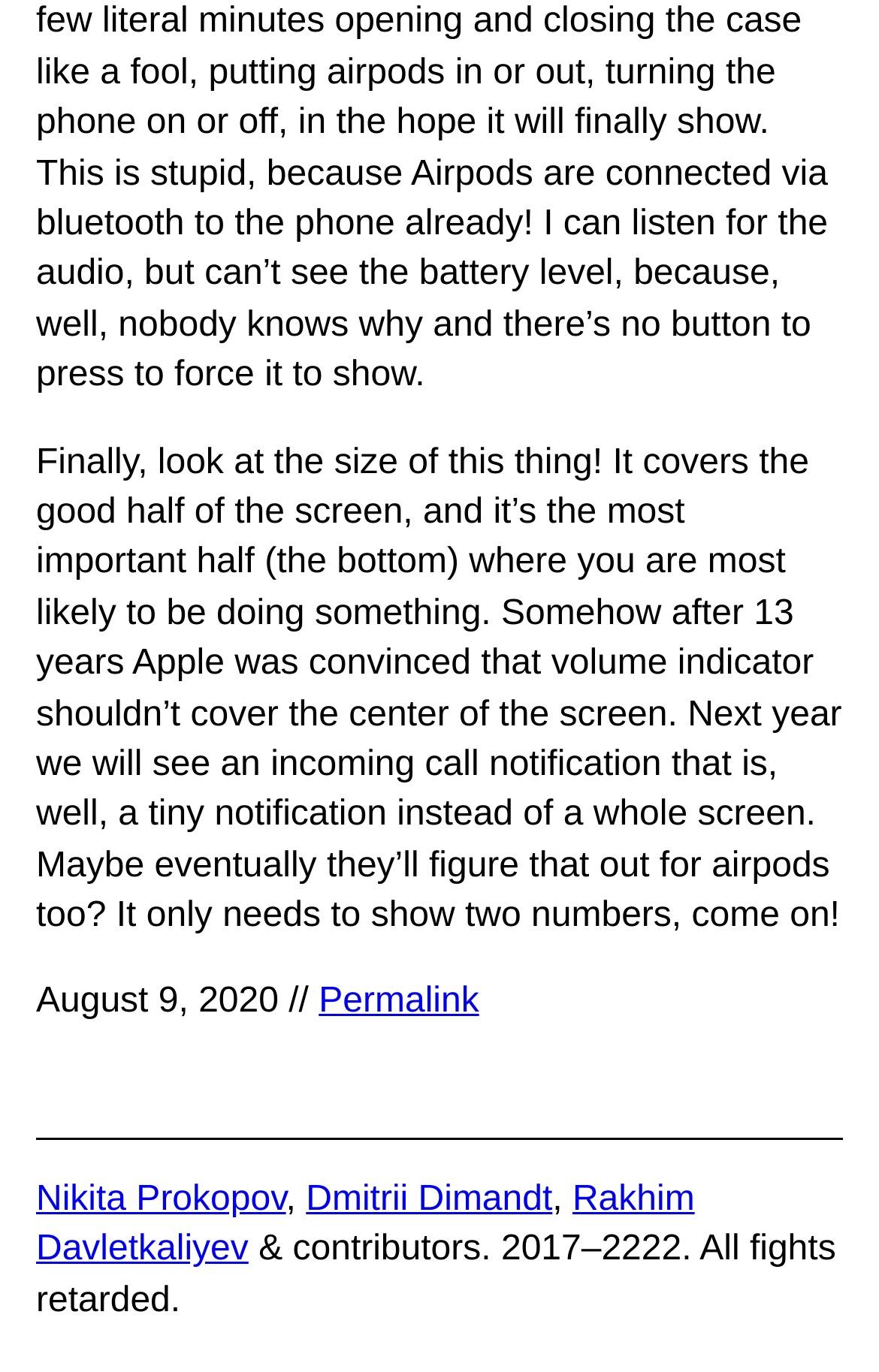Please give a short response to the question using one word or a phrase:
What is the topic of this article?

Apple volume indicator